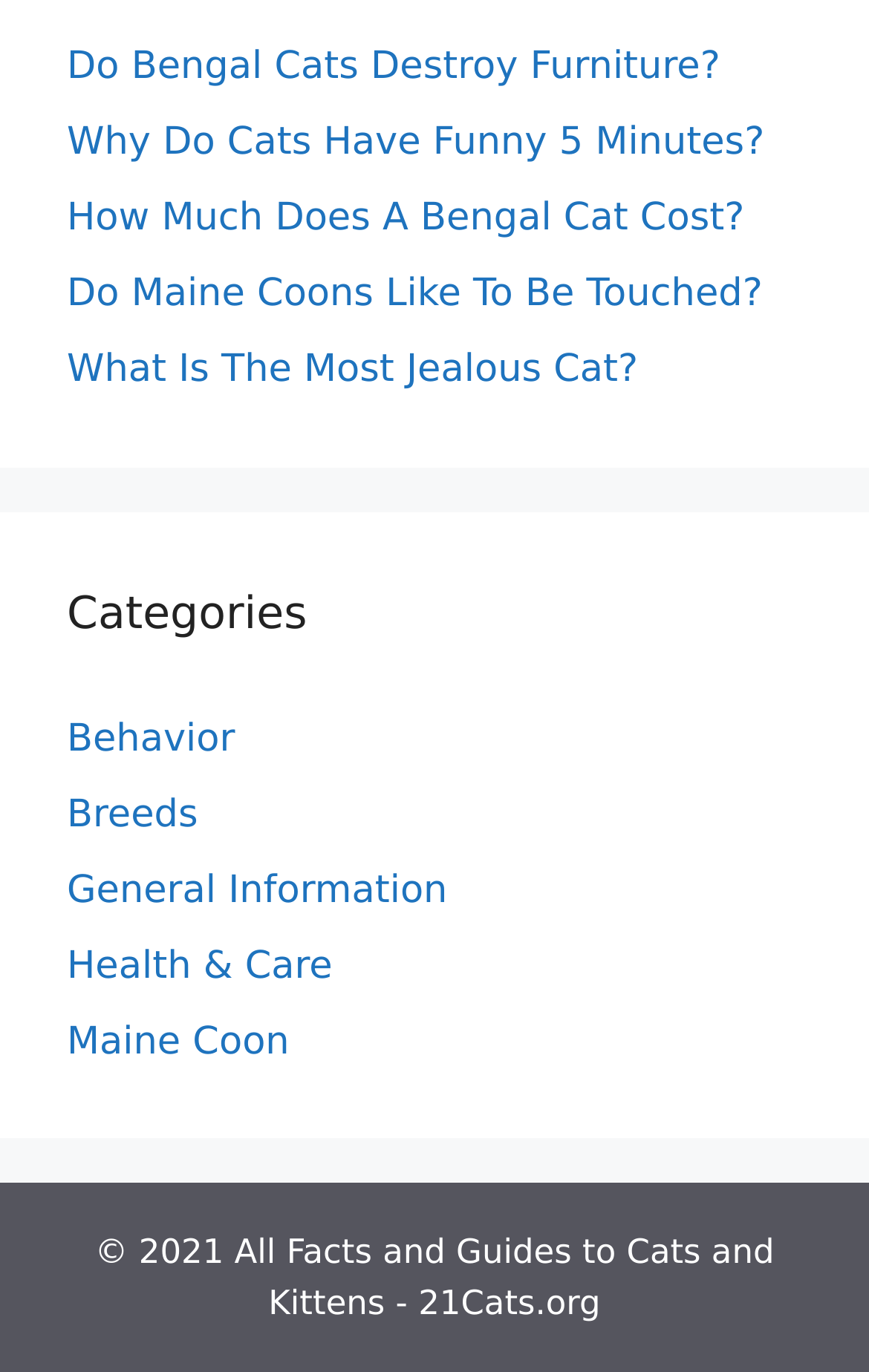Locate the bounding box coordinates of the region to be clicked to comply with the following instruction: "Click on 'Do Bengal Cats Destroy Furniture?'". The coordinates must be four float numbers between 0 and 1, in the form [left, top, right, bottom].

[0.077, 0.033, 0.829, 0.065]